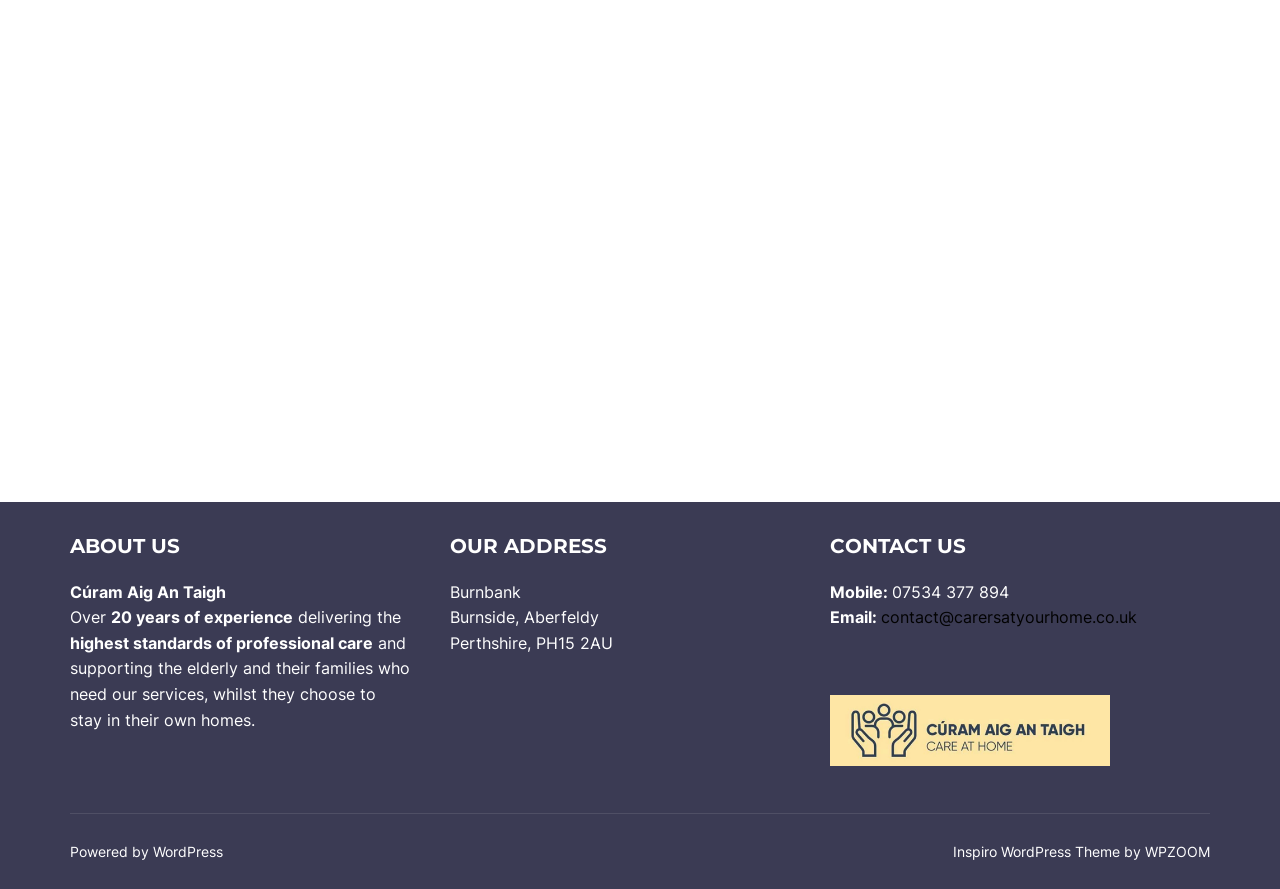Answer with a single word or phrase: 
What is the address of the organization?

Burnbank, Burnside, Aberfeldy